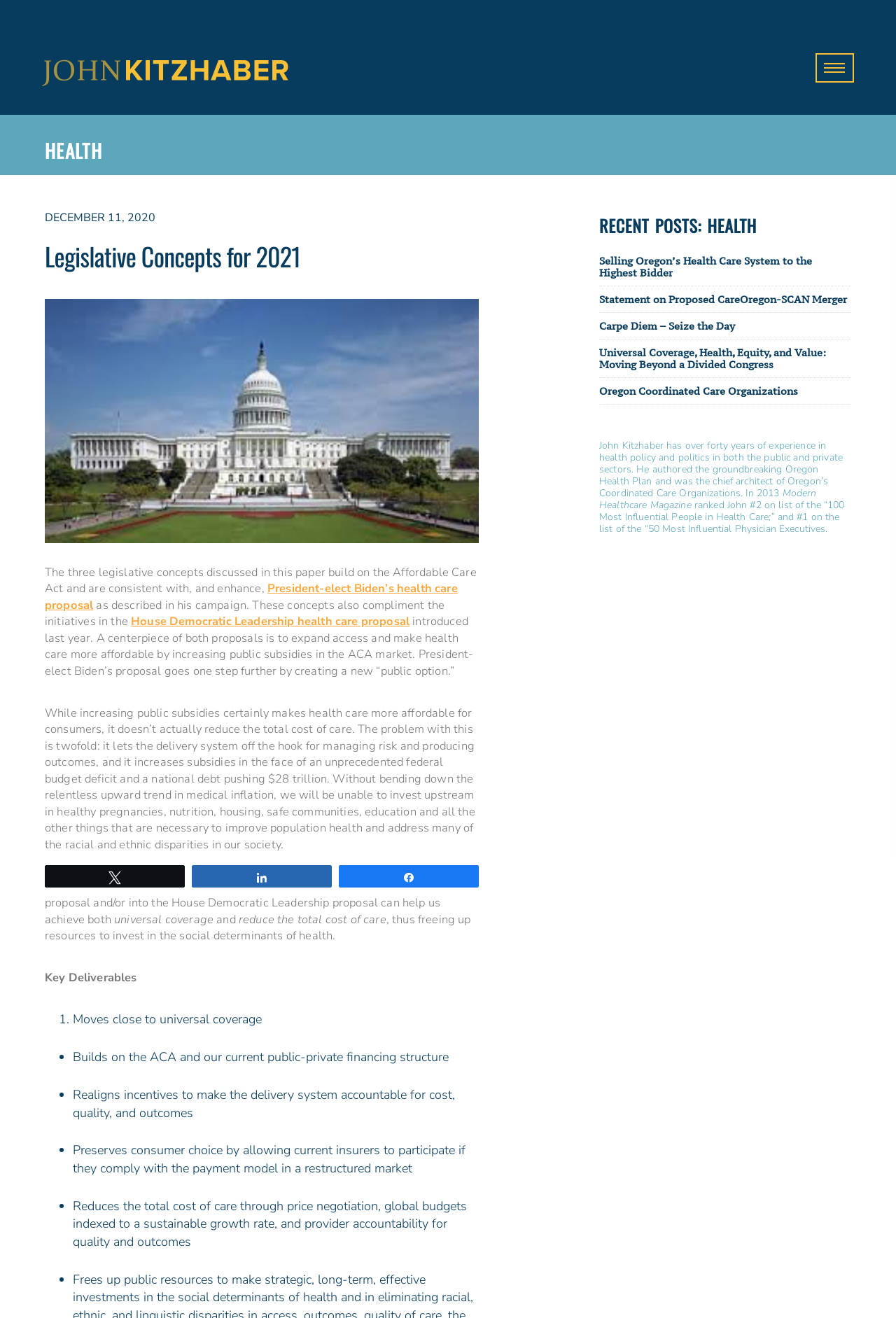Locate the bounding box of the user interface element based on this description: "8 Endnotes".

None